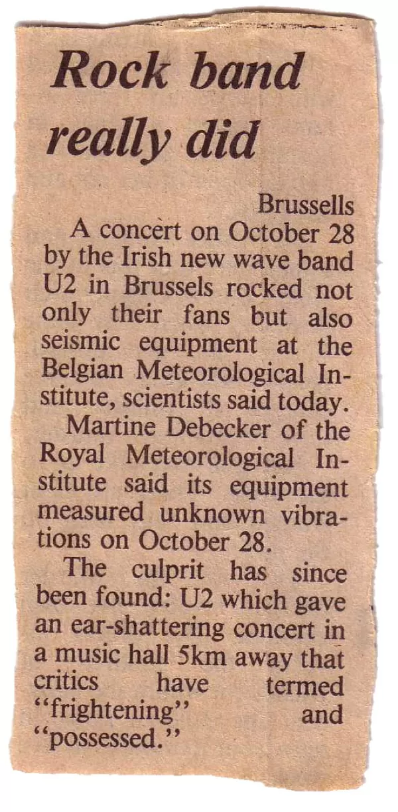Based on the image, please respond to the question with as much detail as possible:
Where did the U2 concert take place?

The location of the concert is mentioned in the headline of the article, which reads 'Rock band really did' and introduces the focus on the band's performance in Brussels. This information is crucial in understanding the context of the article and the impact of the concert.